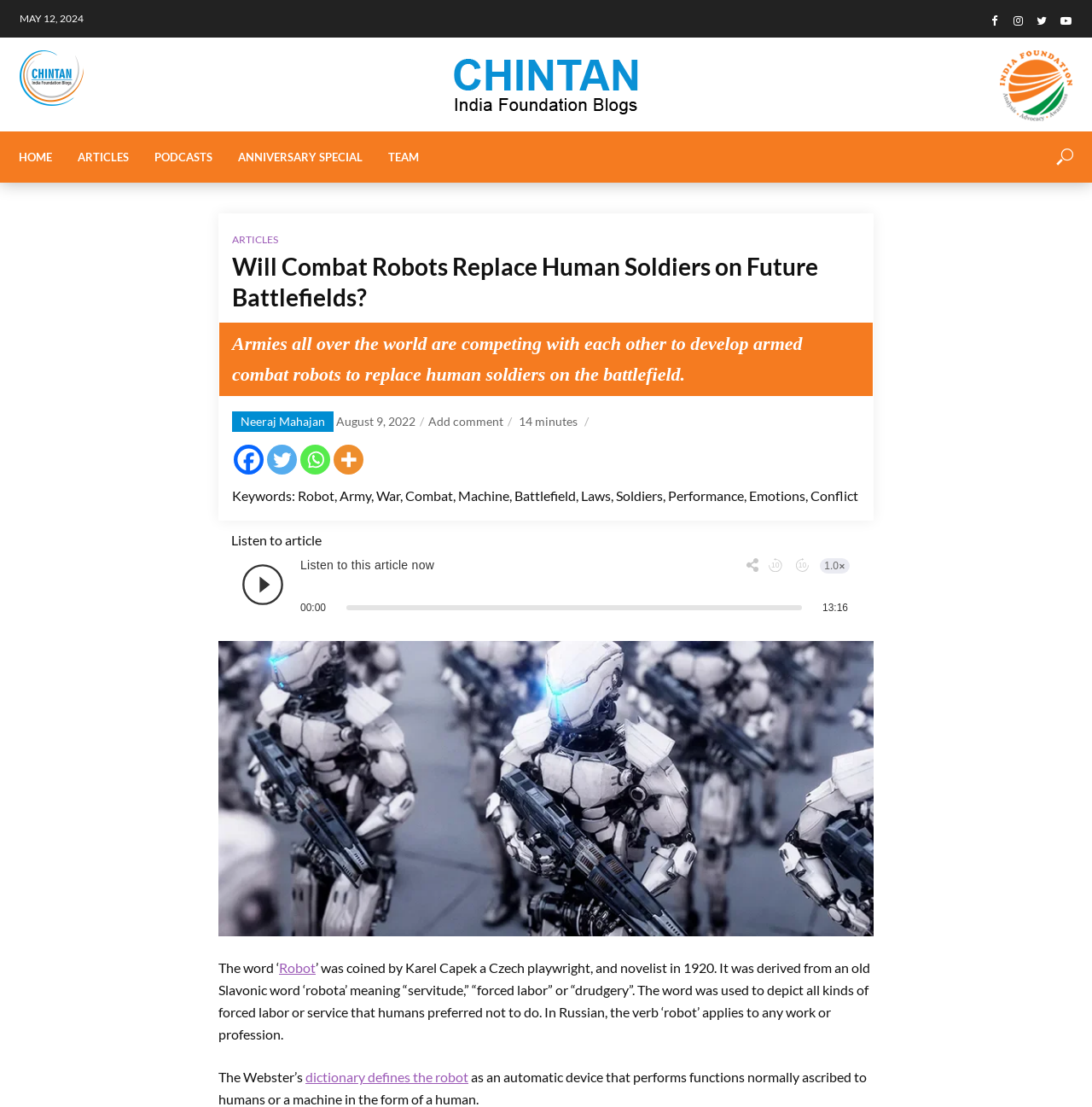Provide the bounding box coordinates in the format (top-left x, top-left y, bottom-right x, bottom-right y). All values are floating point numbers between 0 and 1. Determine the bounding box coordinate of the UI element described as: dictionary defines the robot

[0.28, 0.966, 0.429, 0.98]